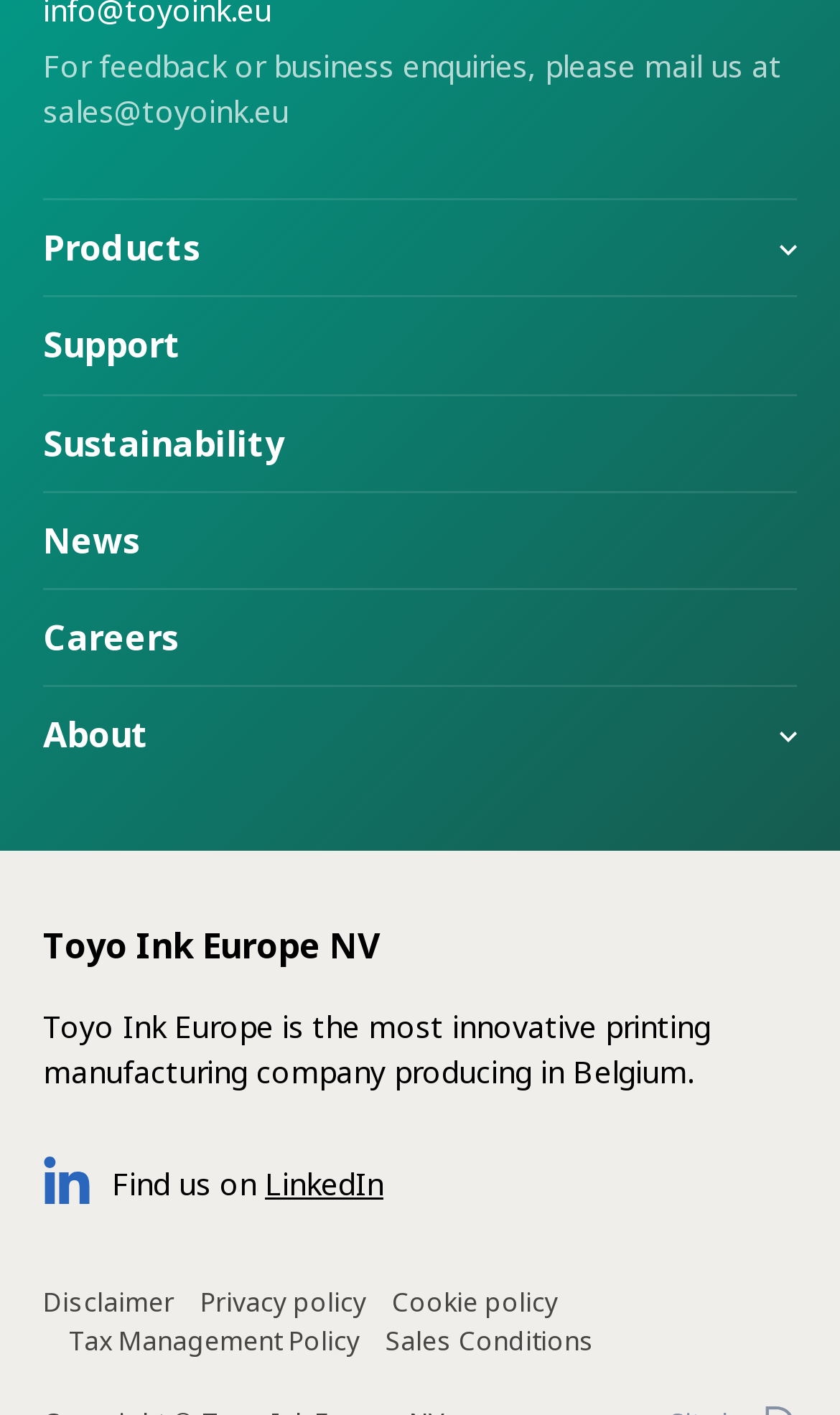Determine the bounding box coordinates for the area that should be clicked to carry out the following instruction: "Read about Sustainability".

[0.051, 0.279, 0.949, 0.347]